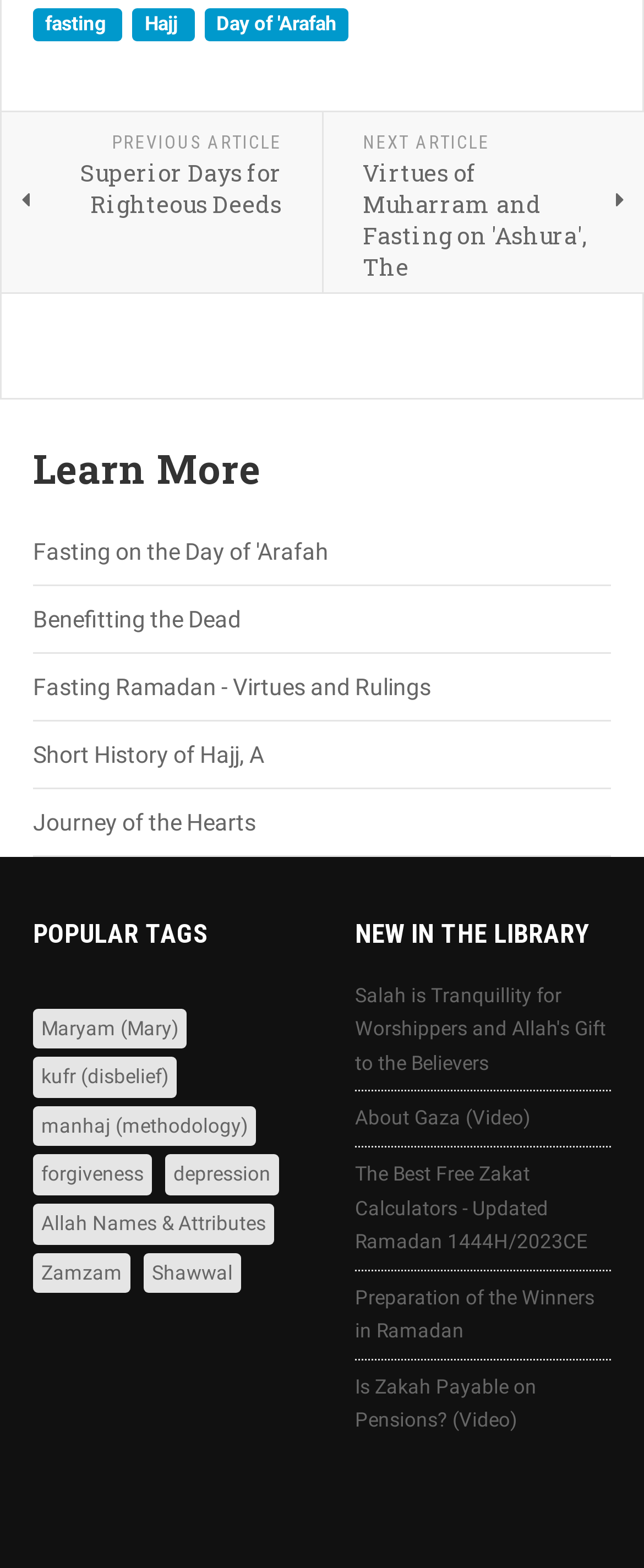What is the title of the second heading on the right?
Please use the image to provide a one-word or short phrase answer.

NEW IN THE LIBRARY